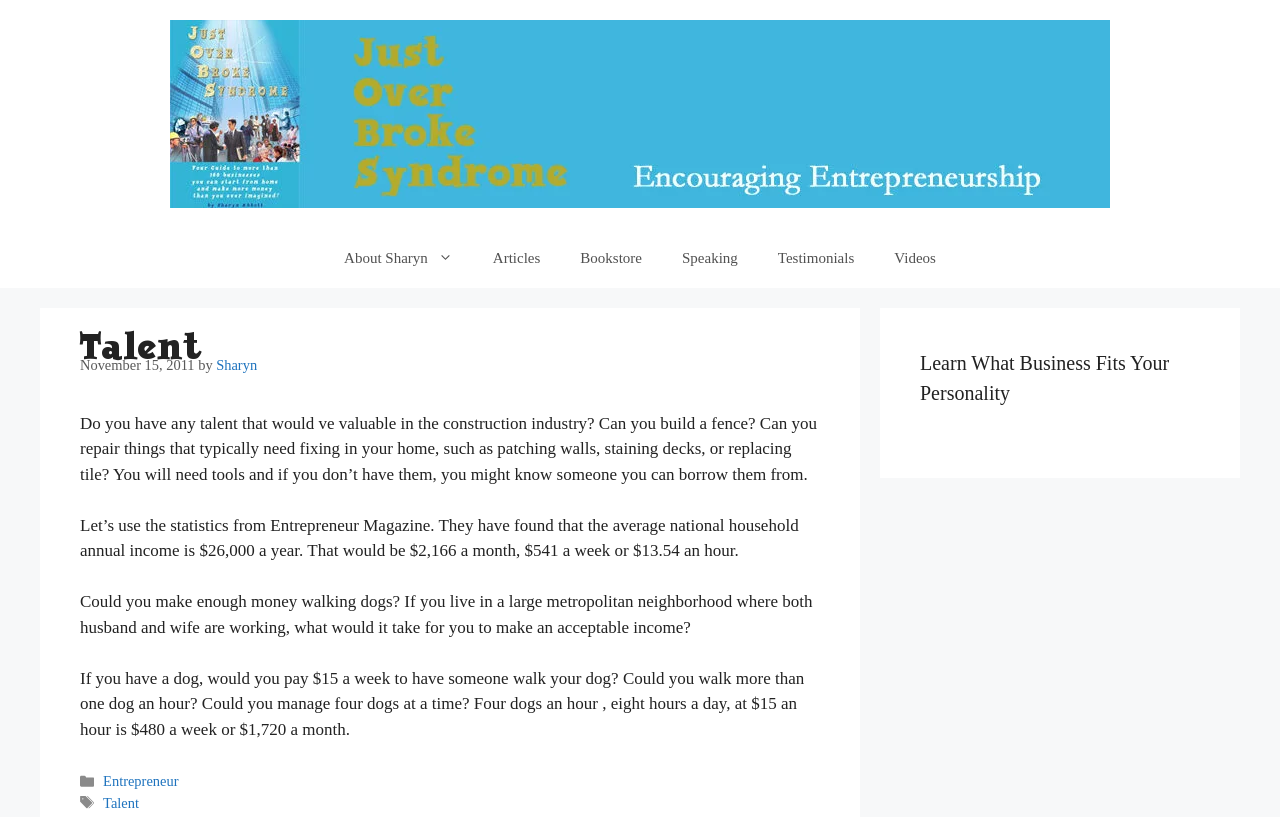What is the topic of the article?
Look at the image and answer with only one word or phrase.

Turning experience into business